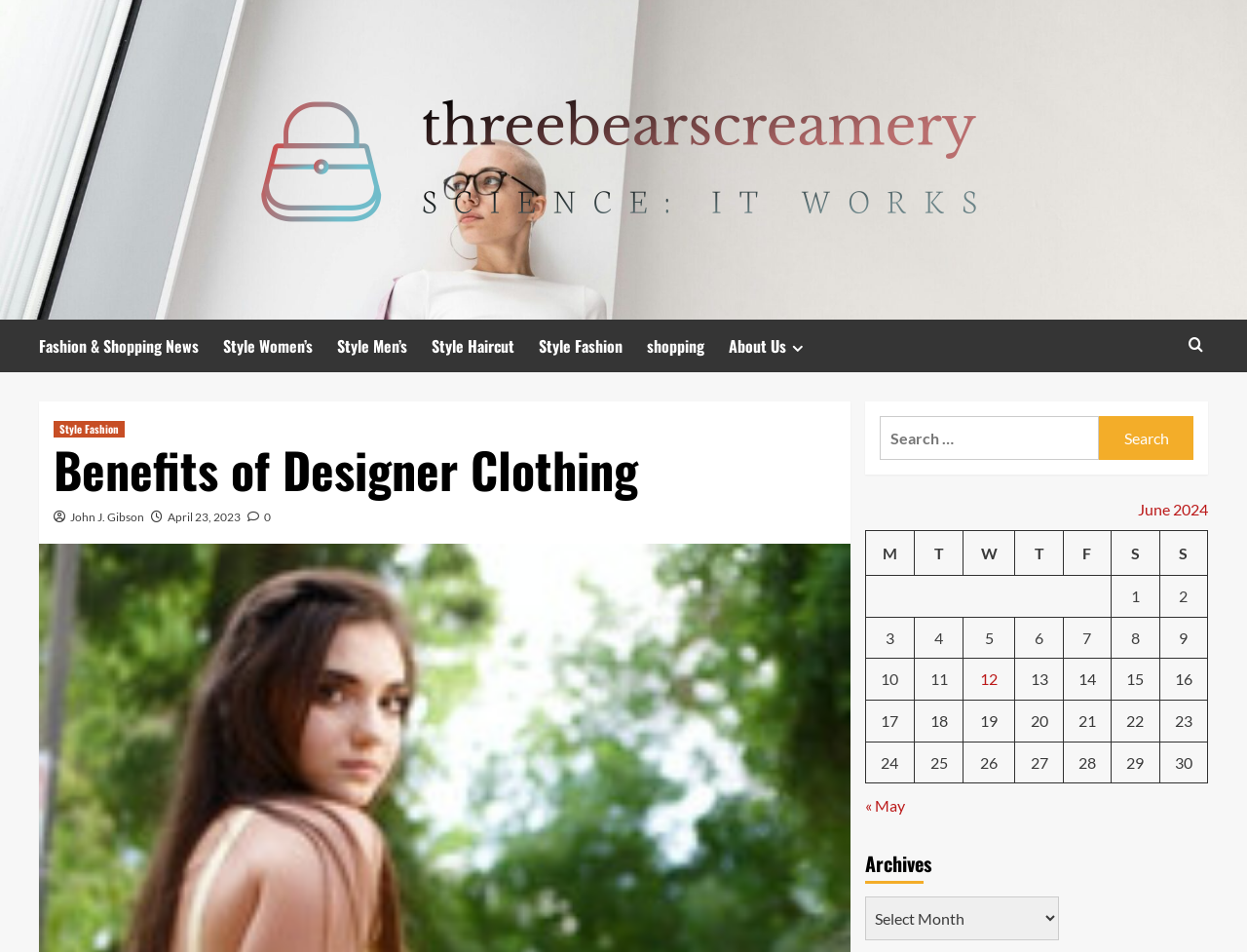Utilize the details in the image to give a detailed response to the question: What is the website's main topic?

Based on the webpage's content, including the links 'Fashion & Shopping News', 'Style Women’s', 'Style Men’s', and 'Style Fashion', it is clear that the website's main topic is fashion.